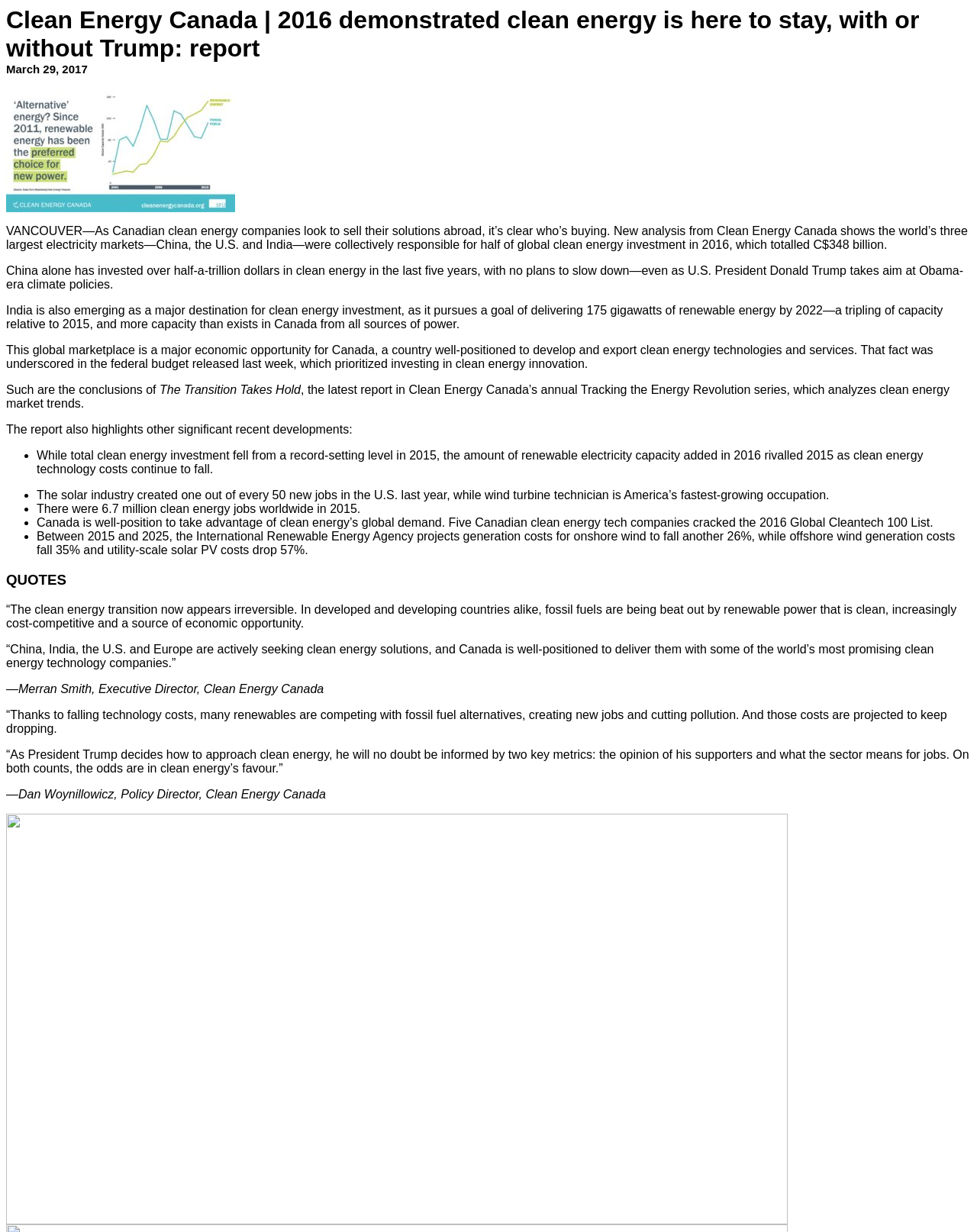Please extract the primary headline from the webpage.

Clean Energy Canada | 2016 demonstrated clean energy is here to stay, with or without Trump: report
March 29, 2017